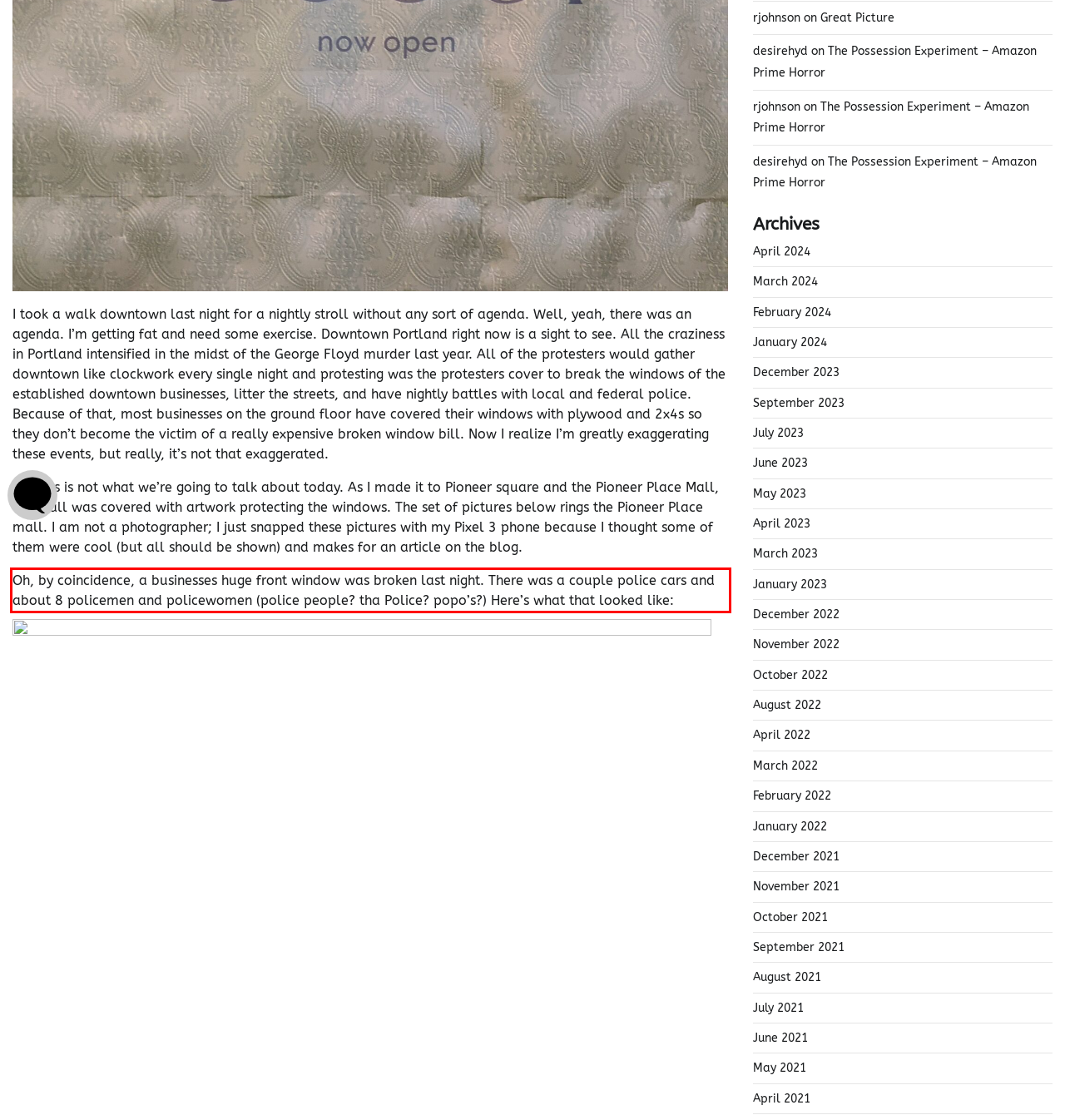Given a screenshot of a webpage with a red bounding box, extract the text content from the UI element inside the red bounding box.

Oh, by coincidence, a businesses huge front window was broken last night. There was a couple police cars and about 8 policemen and policewomen (police people? tha Police? popo’s?) Here’s what that looked like: